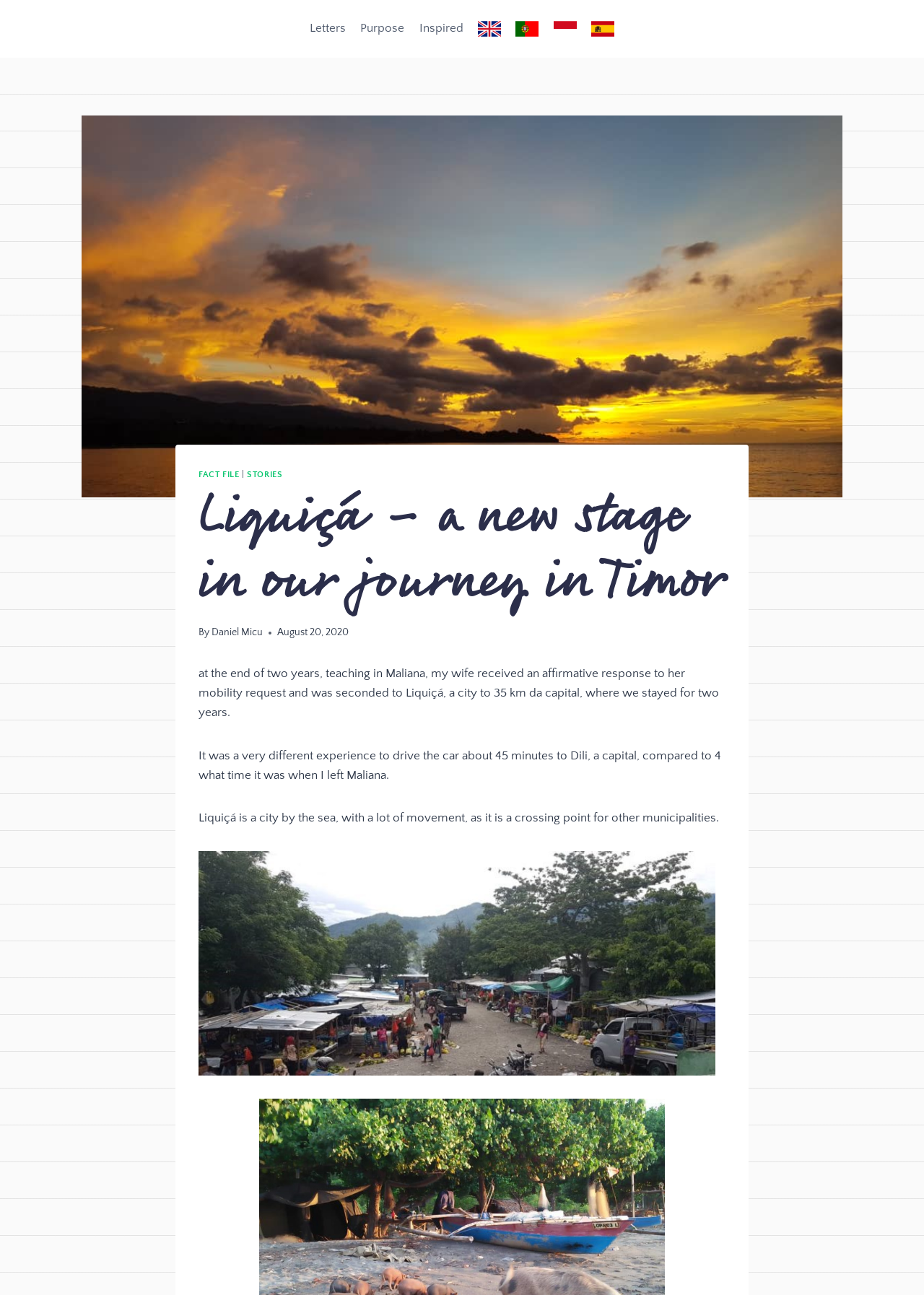Pinpoint the bounding box coordinates of the clickable element needed to complete the instruction: "View the STORIES". The coordinates should be provided as four float numbers between 0 and 1: [left, top, right, bottom].

[0.267, 0.363, 0.306, 0.37]